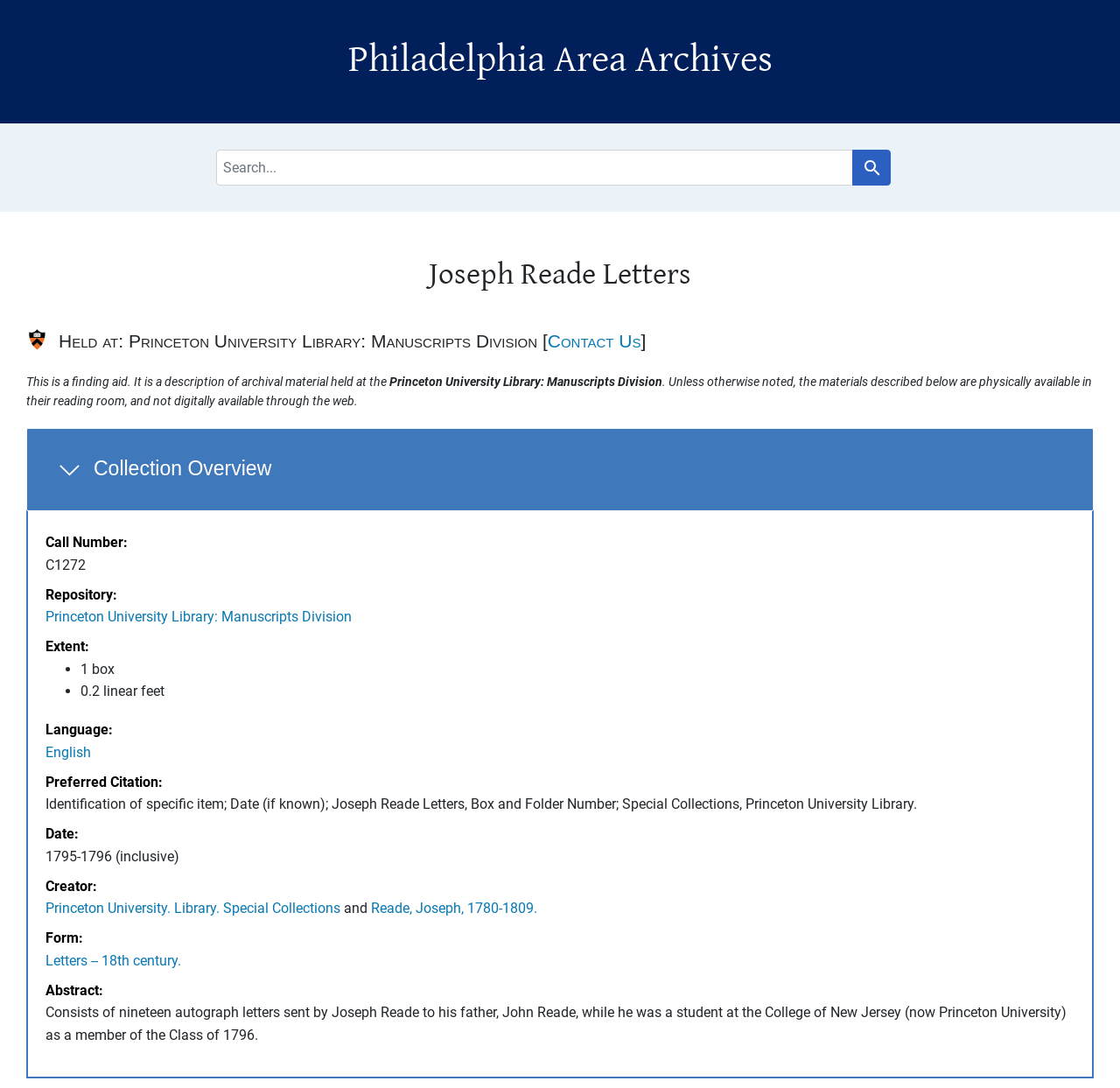Extract the primary heading text from the webpage.

Philadelphia Area Archives